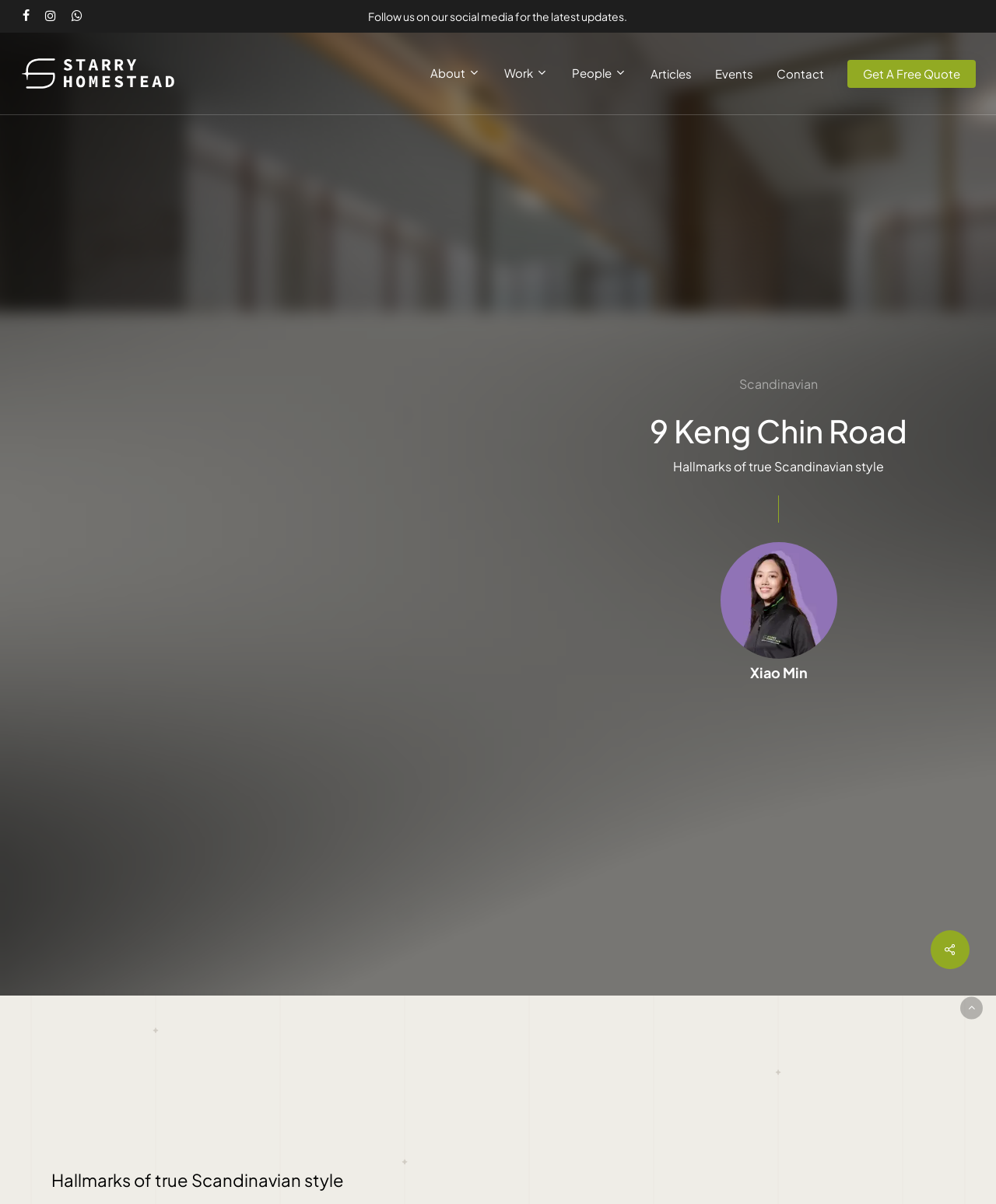Given the element description "alt="Starry Homestead"", identify the bounding box of the corresponding UI element.

[0.02, 0.047, 0.177, 0.076]